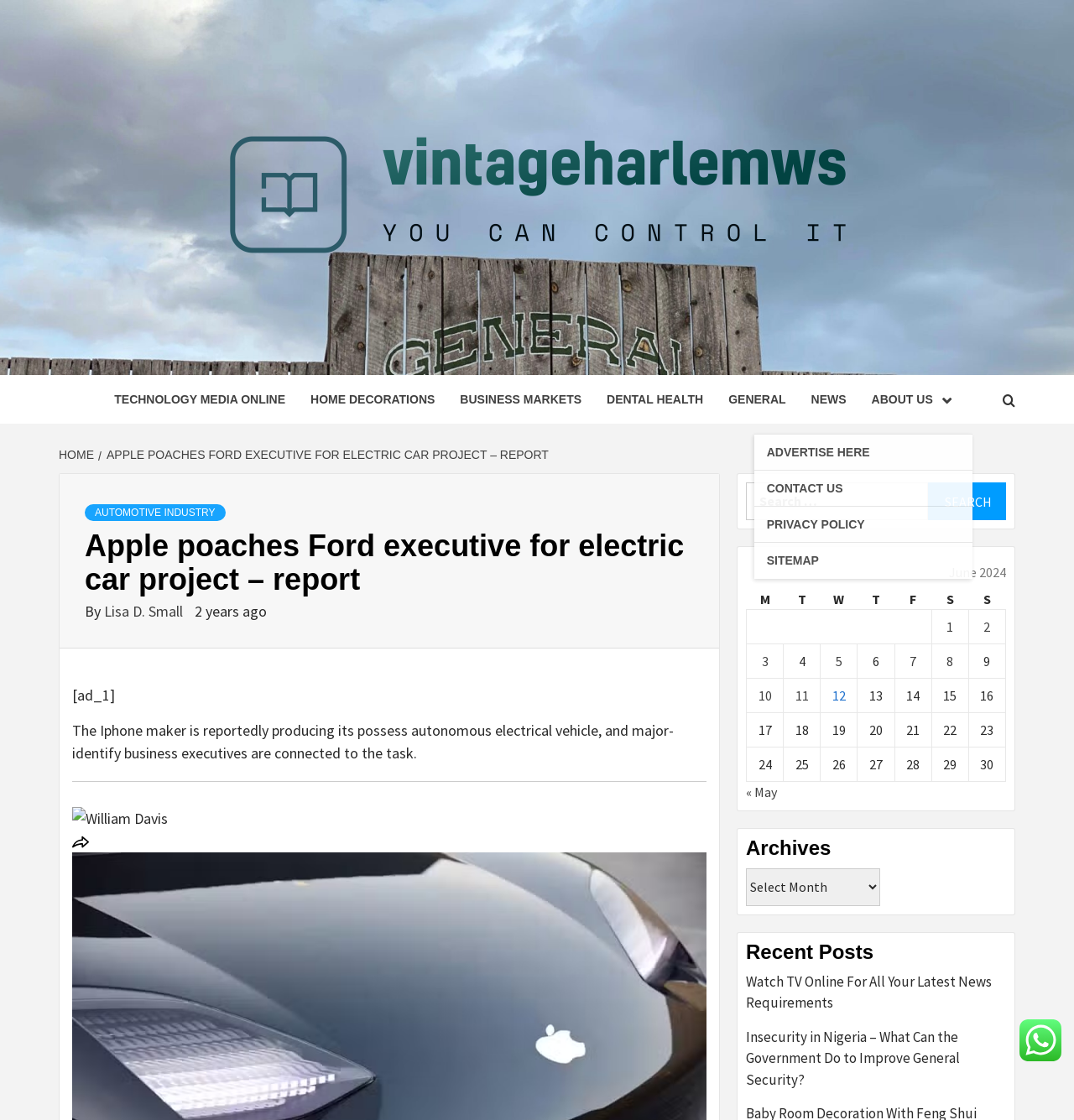Can you specify the bounding box coordinates of the area that needs to be clicked to fulfill the following instruction: "Read the article by 'Lisa D. Small'"?

[0.097, 0.537, 0.173, 0.555]